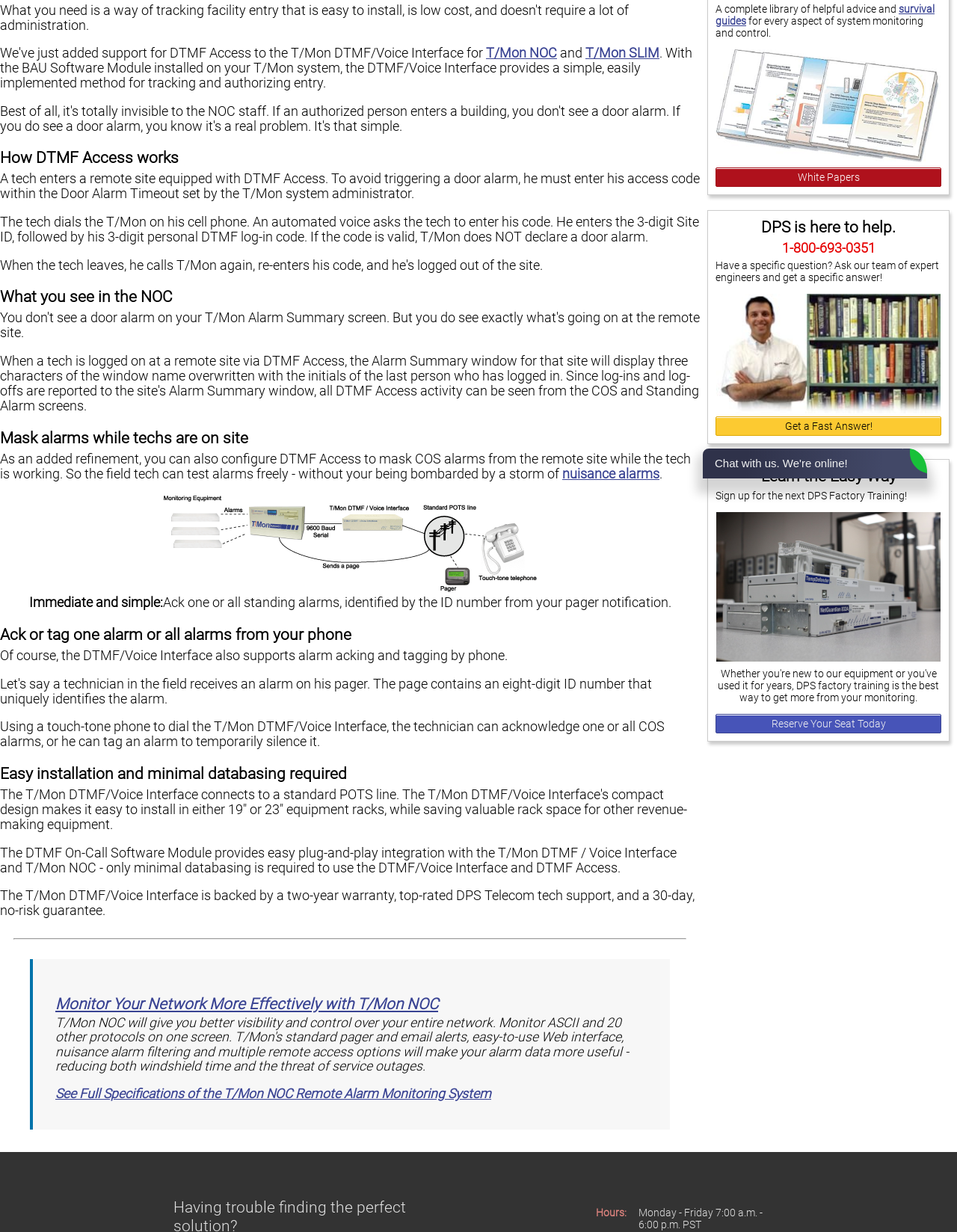Mark the bounding box of the element that matches the following description: "White Papers".

[0.748, 0.136, 0.984, 0.151]